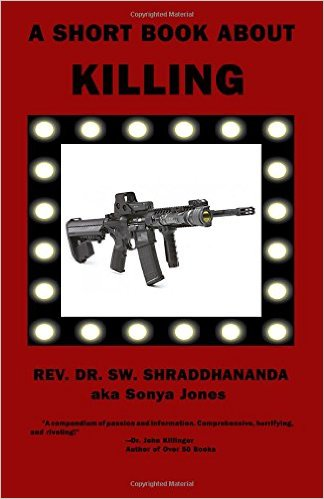Give a one-word or one-phrase response to the question:
Who provided the quote featured on the book cover?

Dr. John Killinger